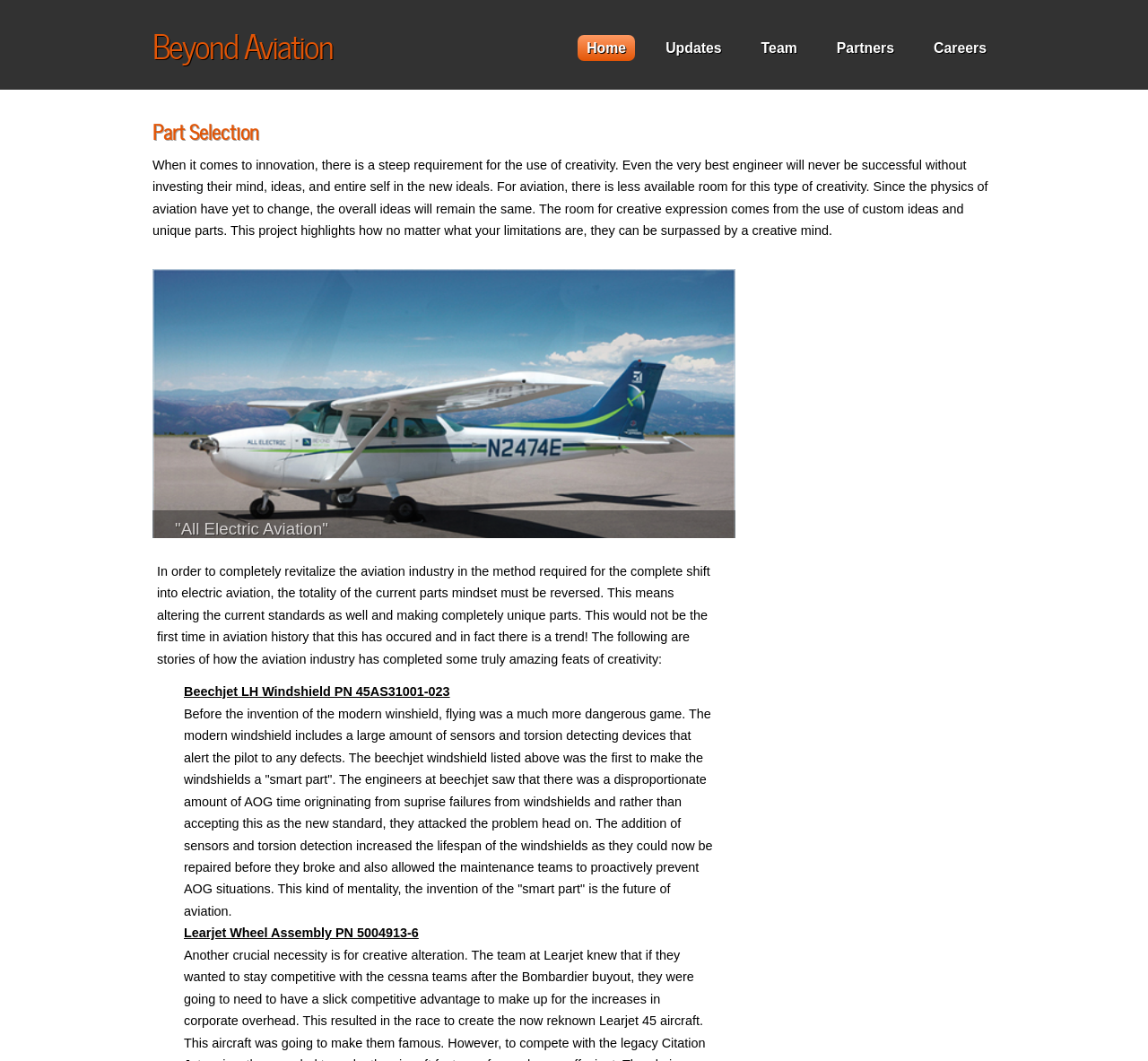Find the bounding box coordinates for the HTML element specified by: "Home".

[0.503, 0.033, 0.553, 0.057]